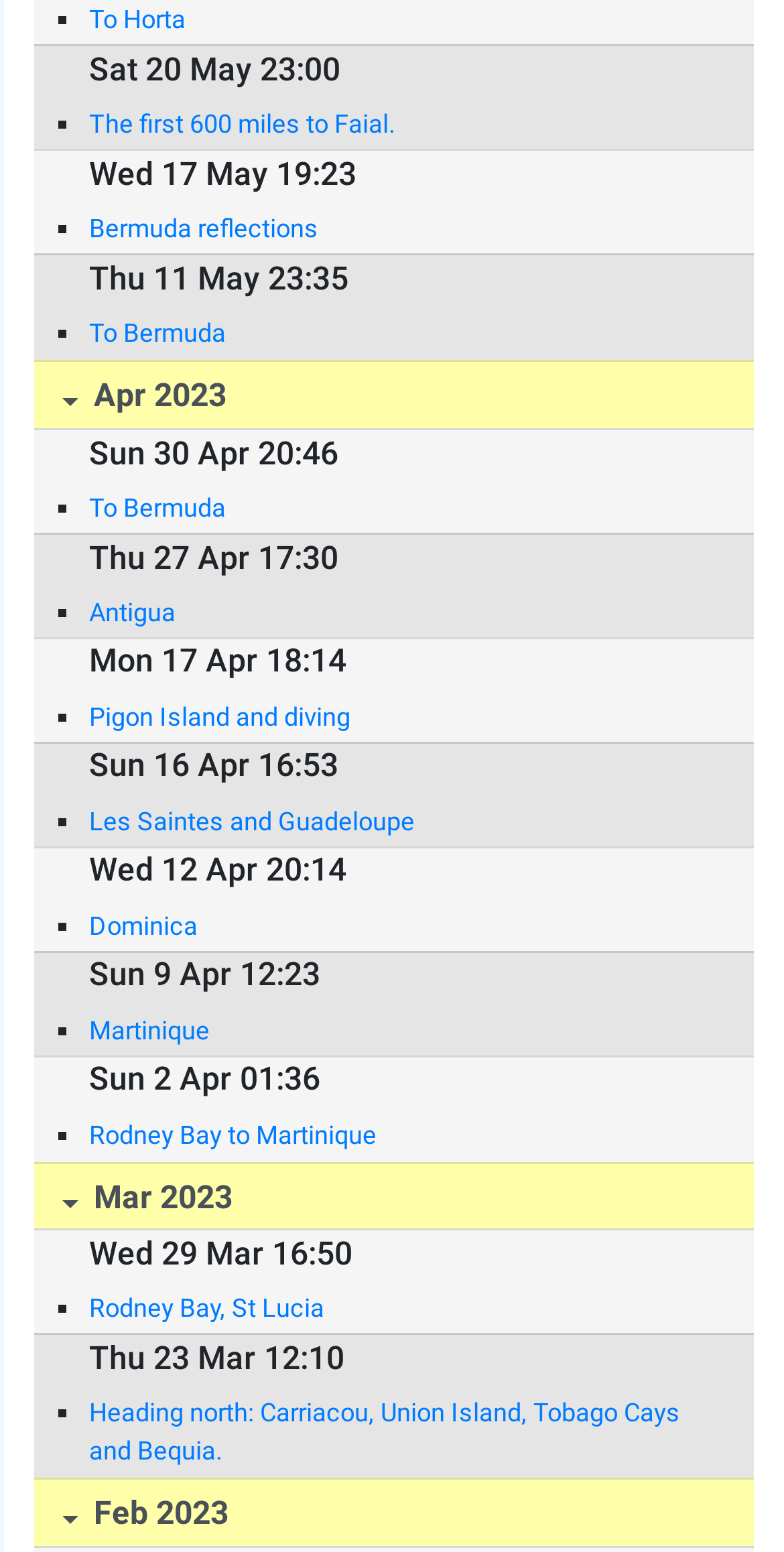Please identify the bounding box coordinates of the element I should click to complete this instruction: 'Explore Racing news'. The coordinates should be given as four float numbers between 0 and 1, like this: [left, top, right, bottom].

None